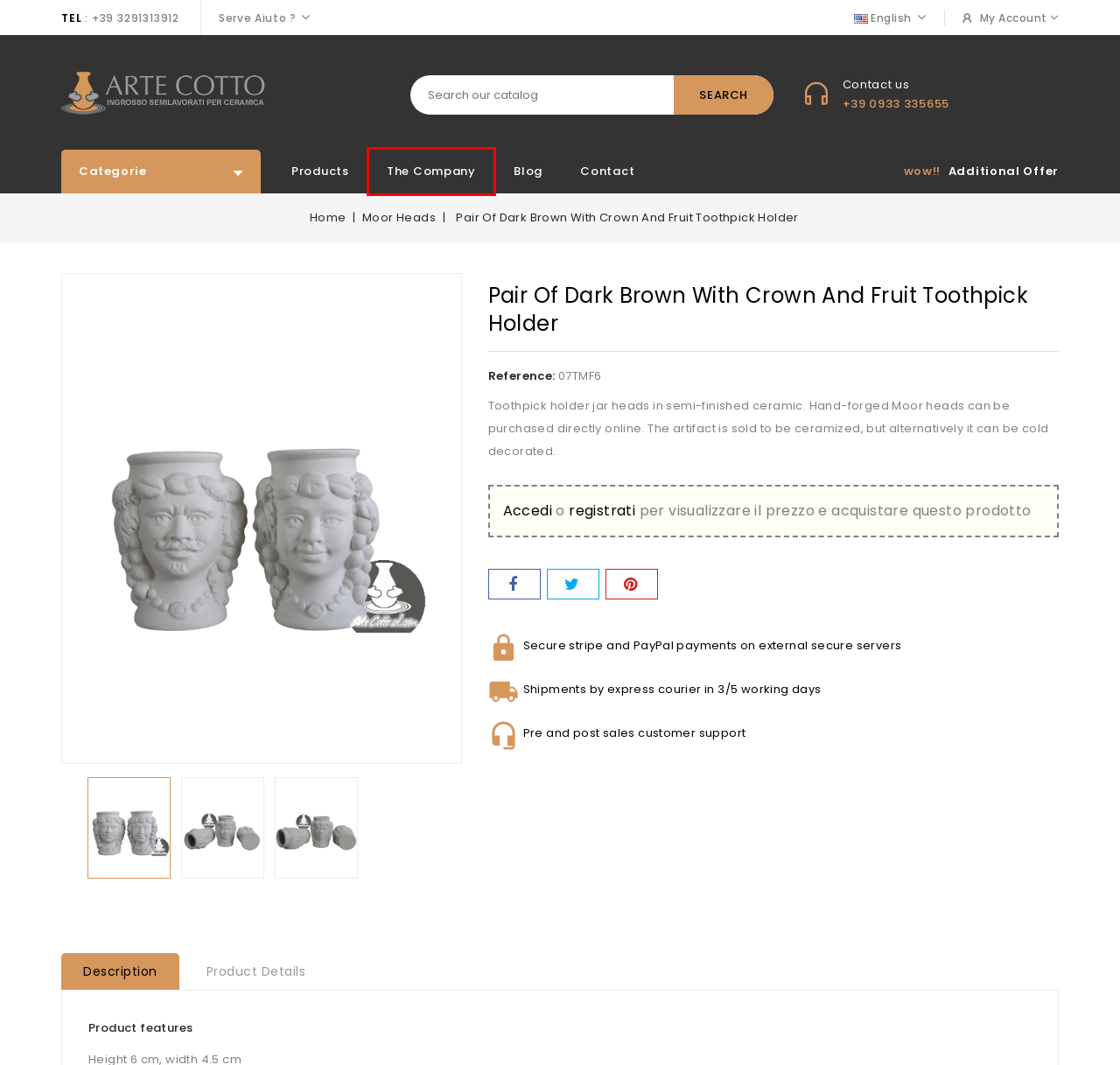You have a screenshot of a webpage with a red rectangle bounding box around an element. Identify the best matching webpage description for the new page that appears after clicking the element in the bounding box. The descriptions are:
A. - Arte Cotto srl
B. Semilavorati e attrezzature per ceramica | Arte Cotto srl
C. Semi-finished products for ceramics | Arte Cotto srl
D. Entra
E. Handmade terracotta moor heads in Caltagirone | Arte Cotto
F. Semi-finished products and equipment for ceramics | Arte Cotto srl
G. Semilavorati e attrezzature per ceramica | Artecotto srl
H. Contact us

C